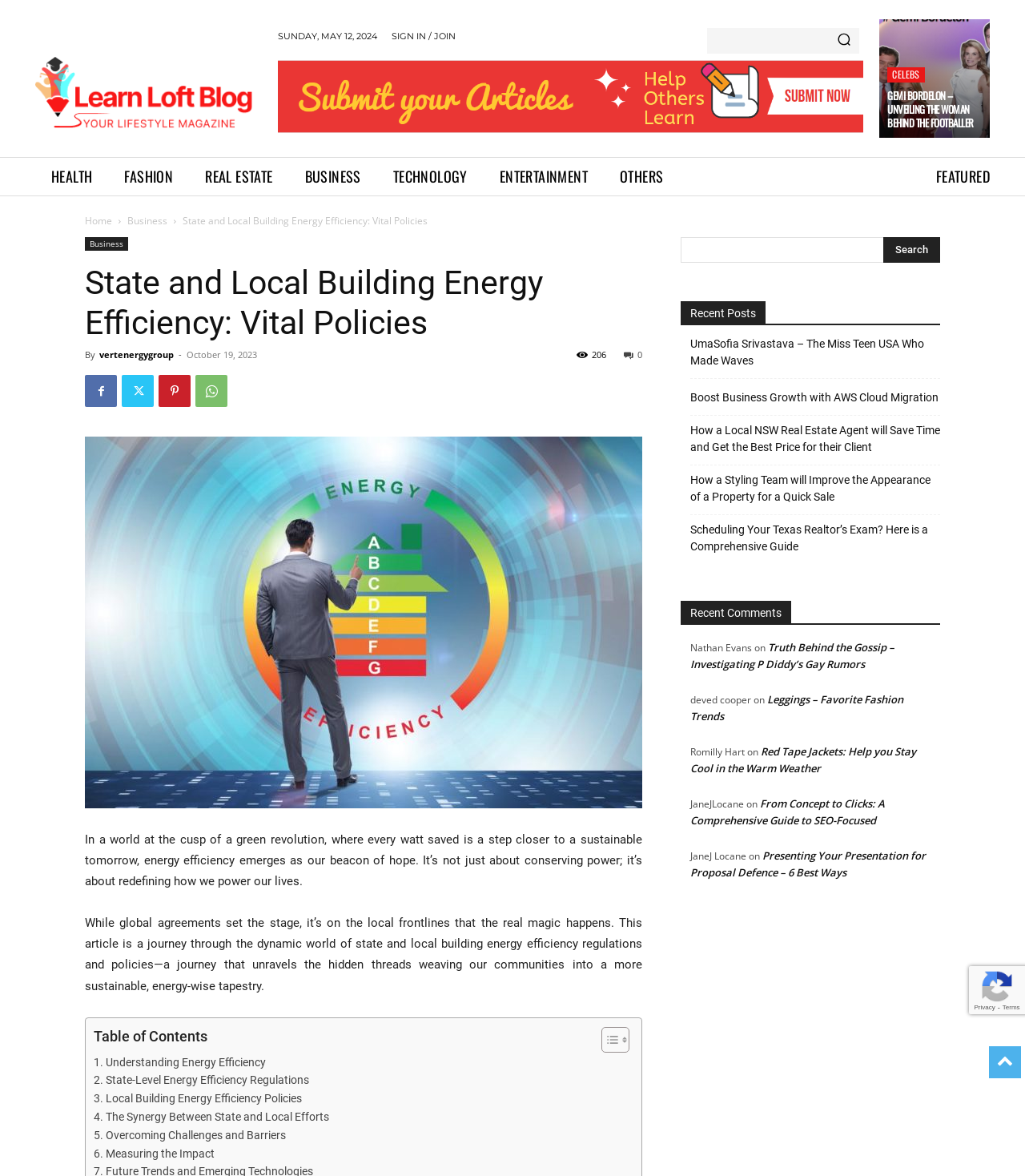What is the text of the first heading in the article?
Please provide a comprehensive answer based on the details in the screenshot.

I found the text of the first heading in the article by looking at the heading element with the text 'State and Local Building Energy Efficiency: Vital Policies' which is located at the top of the article.